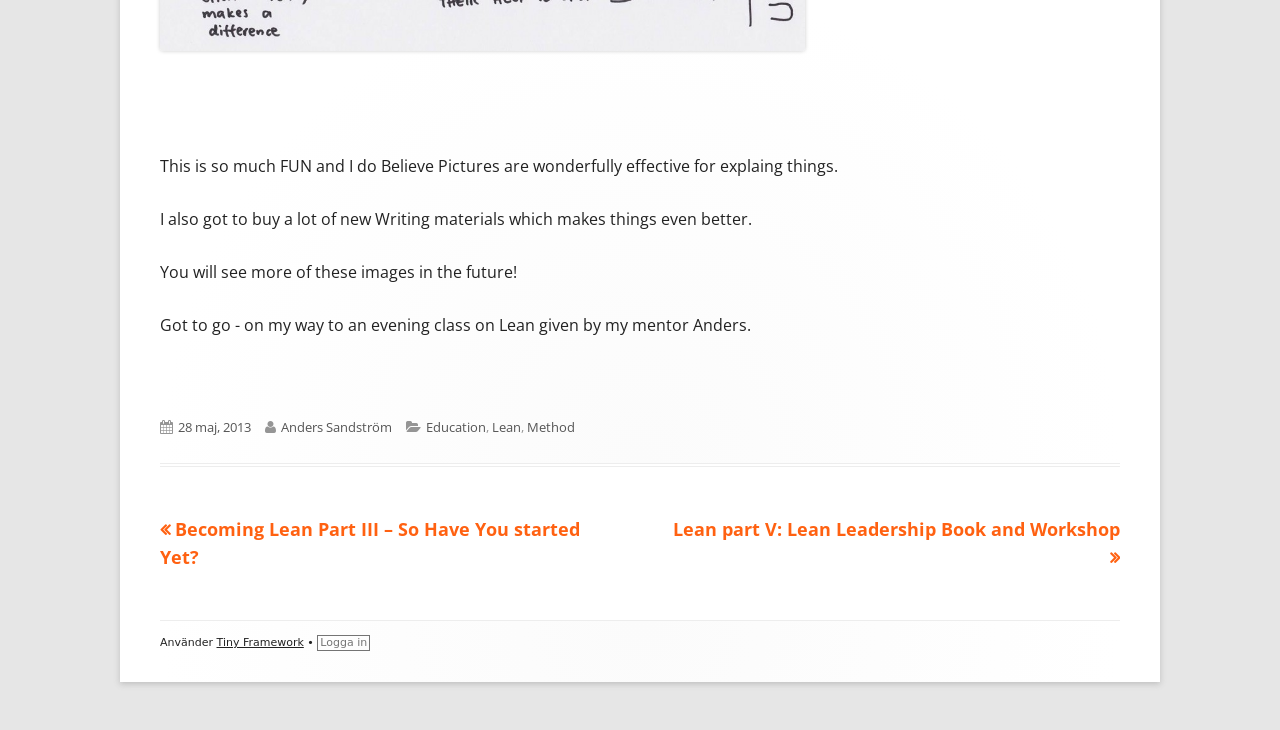Use a single word or phrase to answer this question: 
What is the framework used by the website?

Tiny Framework